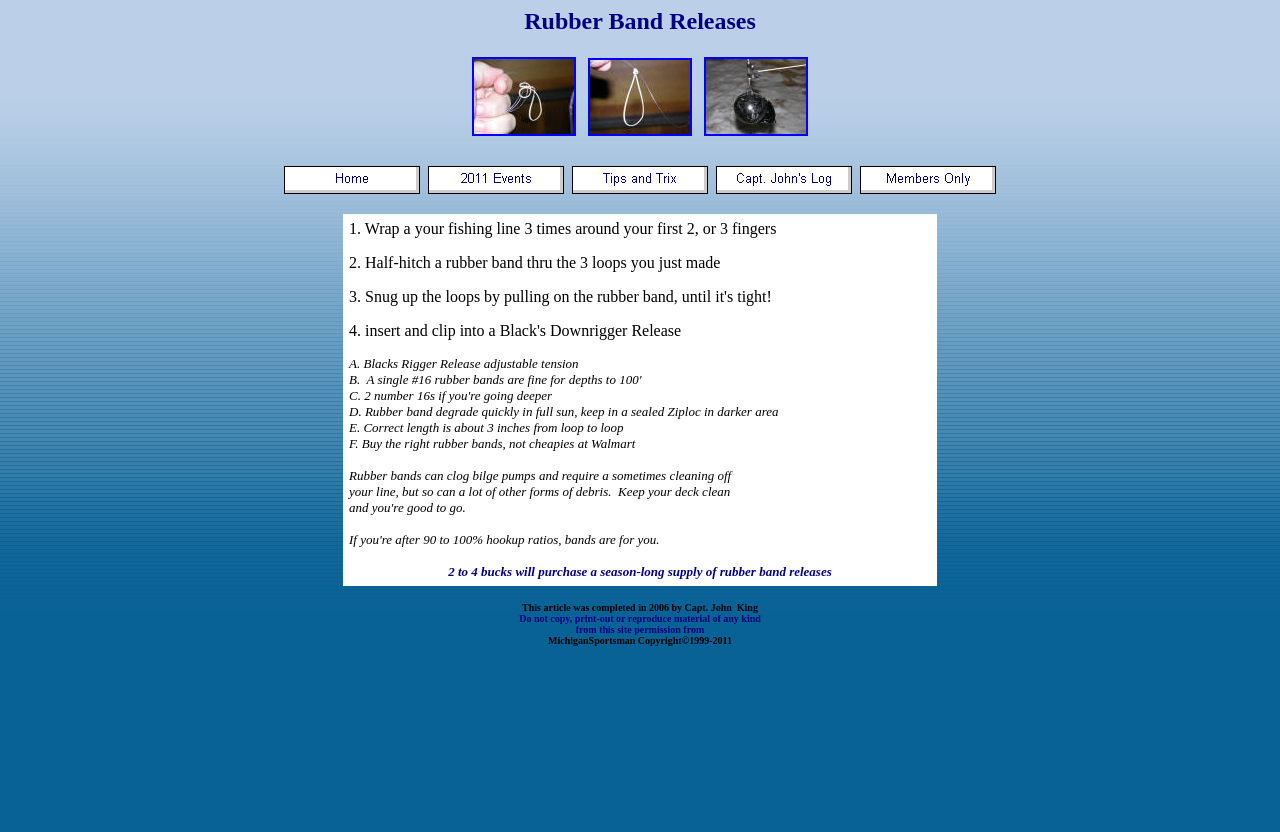Please provide a comprehensive answer to the question below using the information from the image: What is the purpose of using rubber bands in fishing?

After analyzing the webpage content, I found that the text describes a method of using rubber bands in fishing, and it mentions that 'If you're after 90 to 100% hookup ratios, bands are for you.' This suggests that the purpose of using rubber bands in fishing is to achieve high hookup ratios.